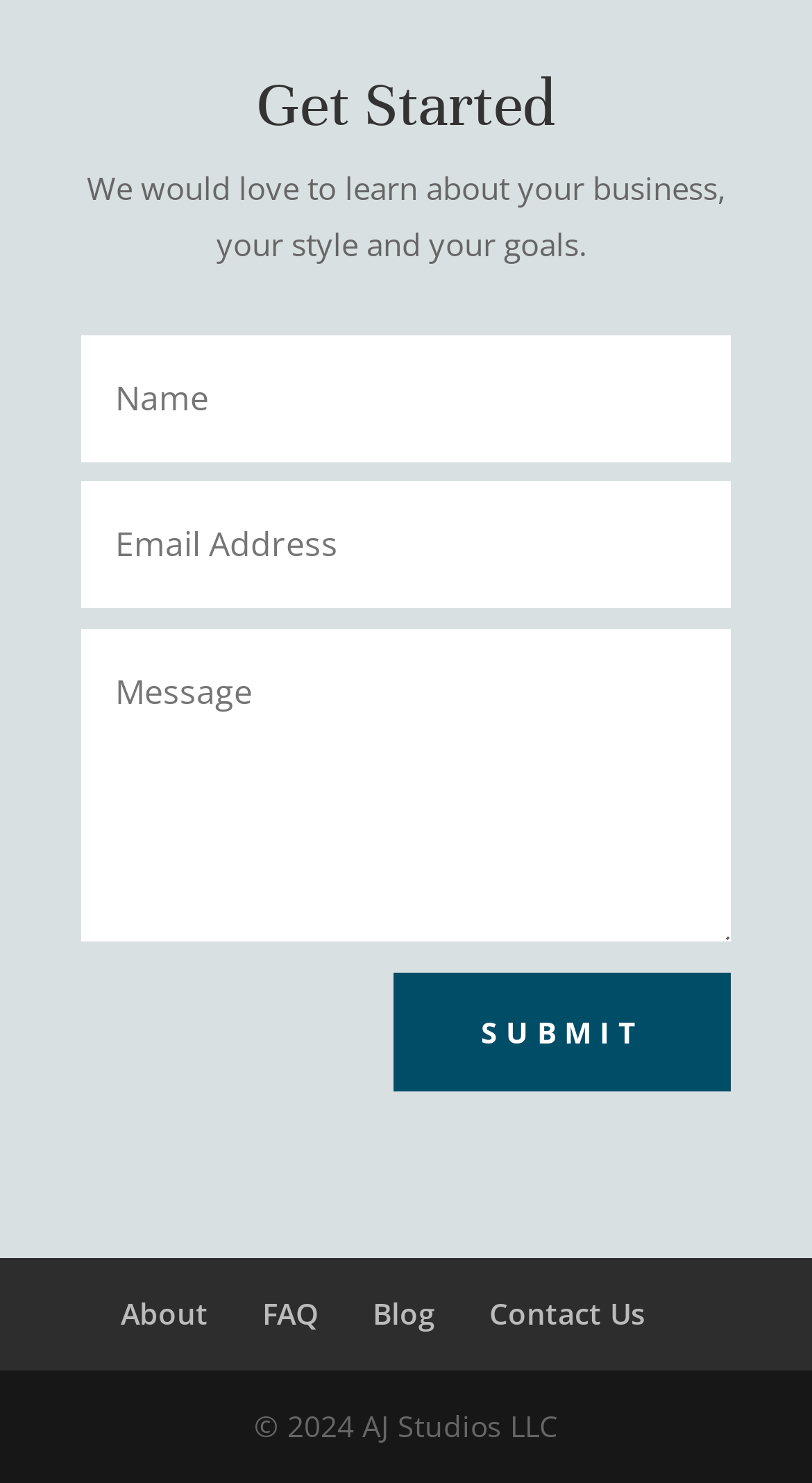Identify the bounding box coordinates of the clickable region to carry out the given instruction: "Learn about the company".

[0.149, 0.873, 0.256, 0.9]